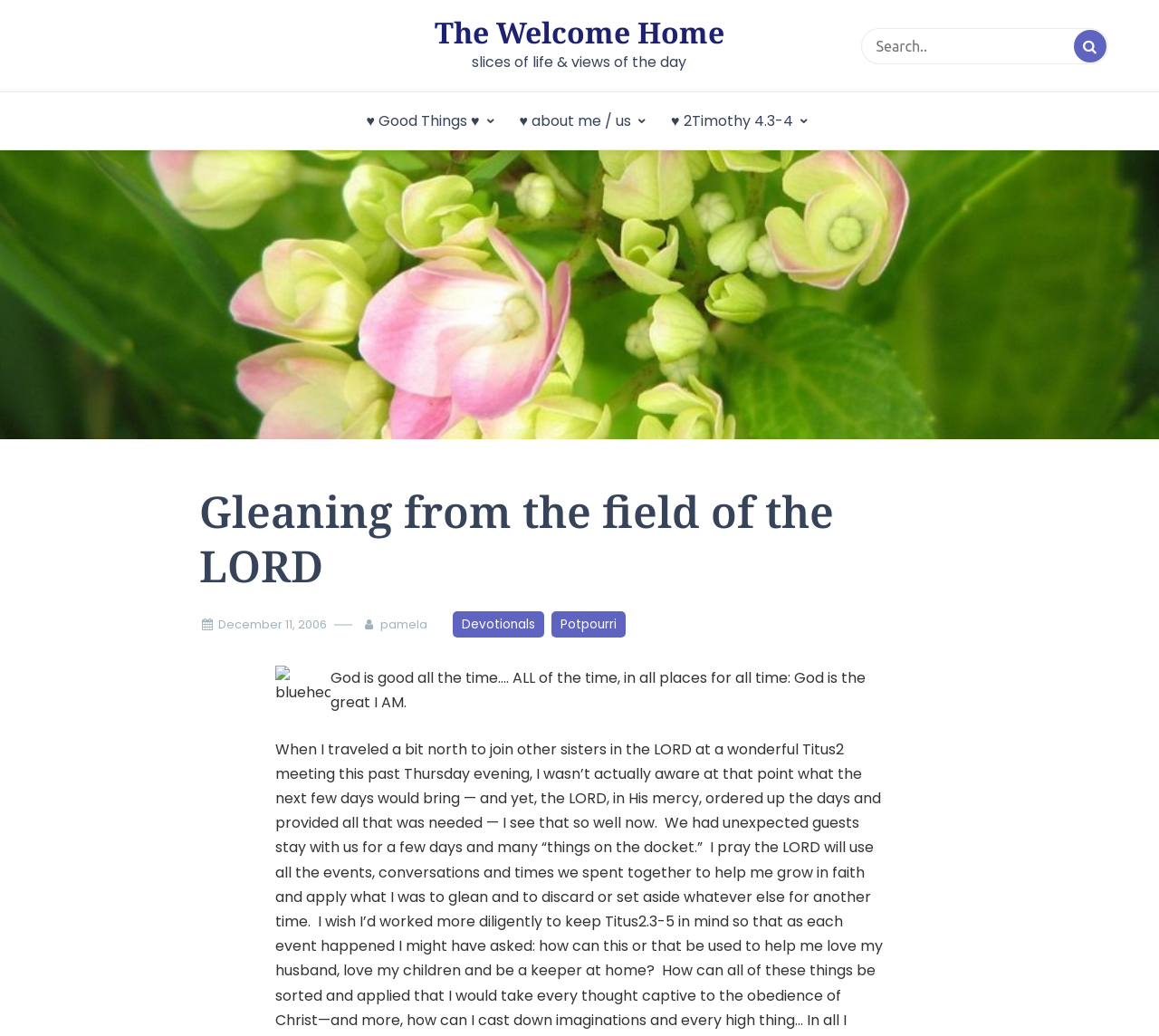What is the quote displayed on the webpage?
Kindly offer a detailed explanation using the data available in the image.

I found the StaticText element 'God is good all the time…. ALL of the time, in all places for all time: God is the great I AM.' which is a quote displayed on the webpage.